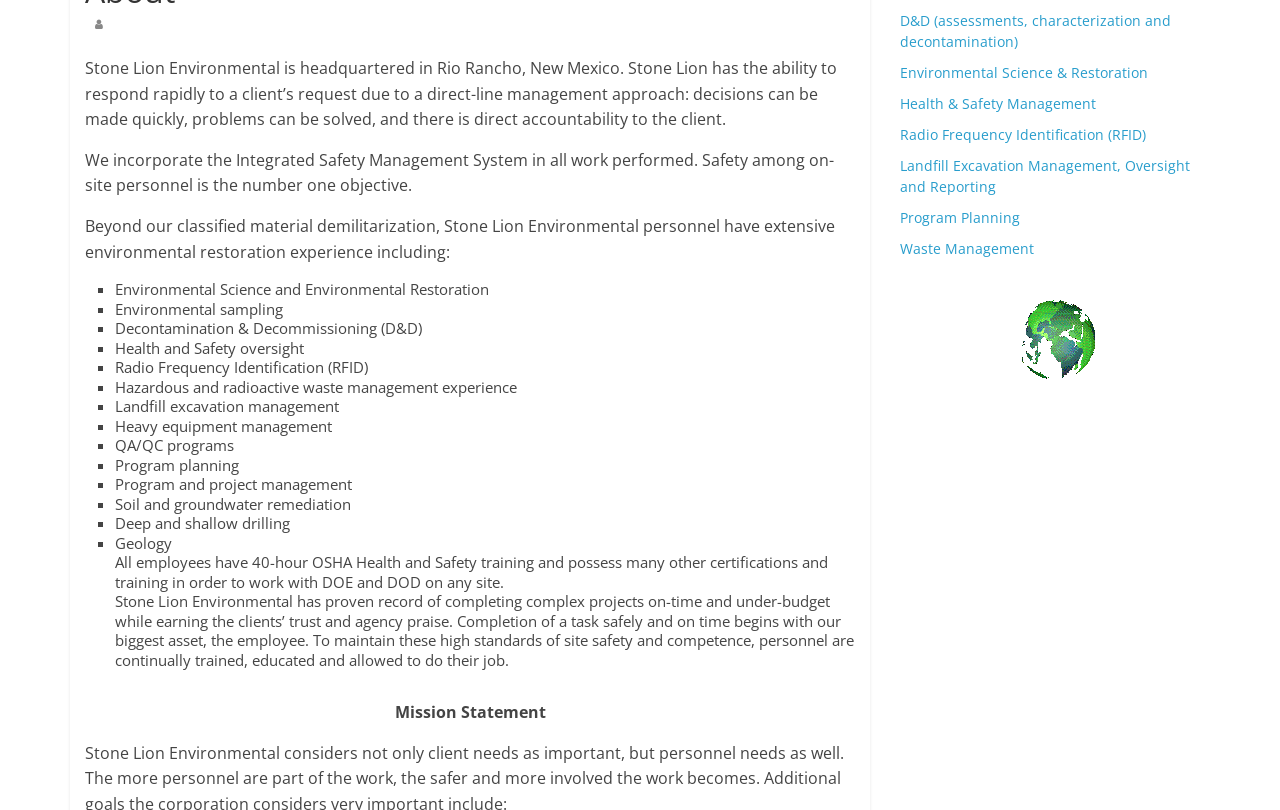Extract the bounding box coordinates for the described element: "Prioritise and prepare". The coordinates should be represented as four float numbers between 0 and 1: [left, top, right, bottom].

None